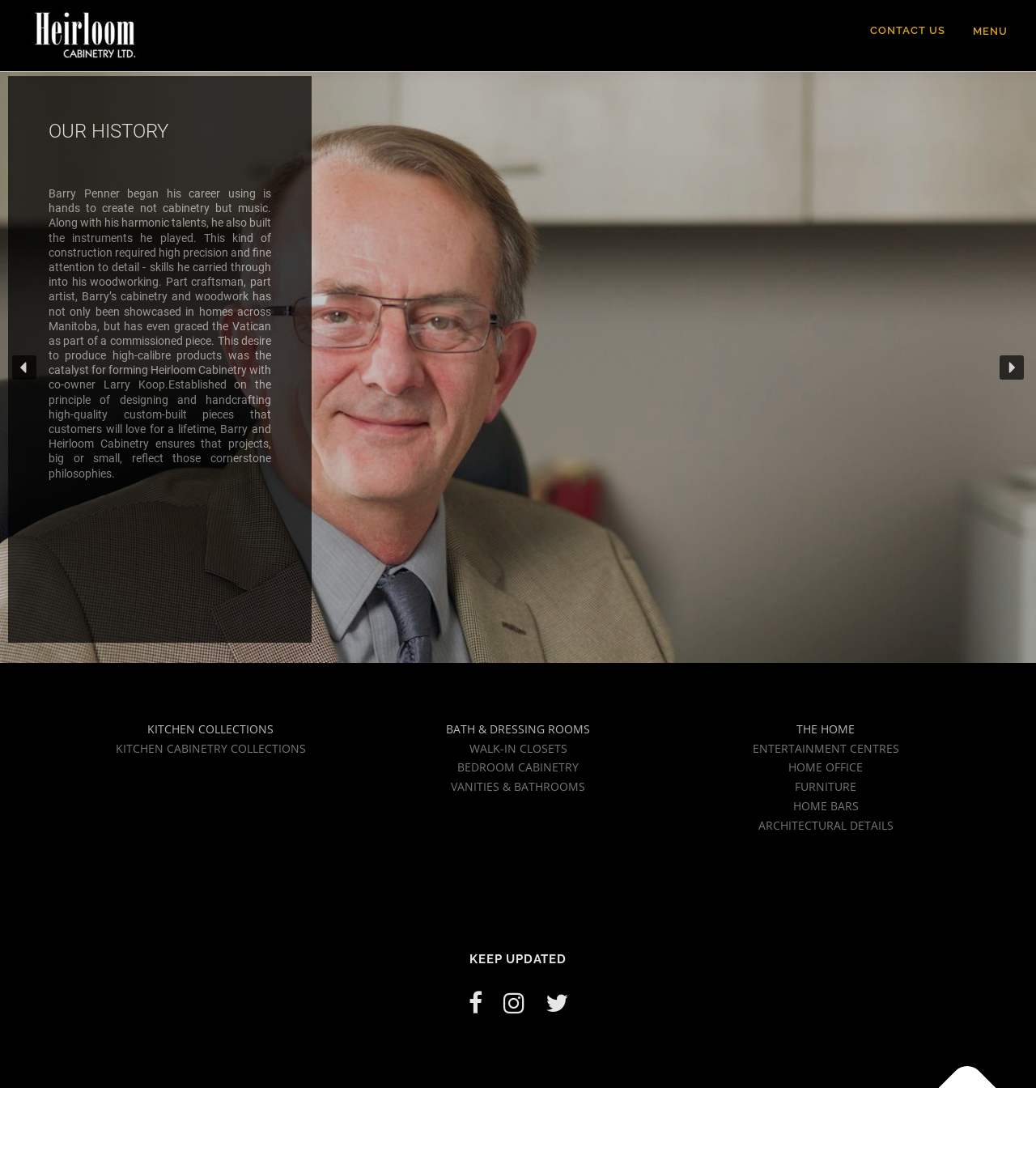What is the purpose of the 'previous arrow' and 'next arrow' buttons?
Please use the image to provide an in-depth answer to the question.

The 'previous arrow' and 'next arrow' buttons are located within the 'Slider' region, suggesting that they are used to navigate through the slider content.